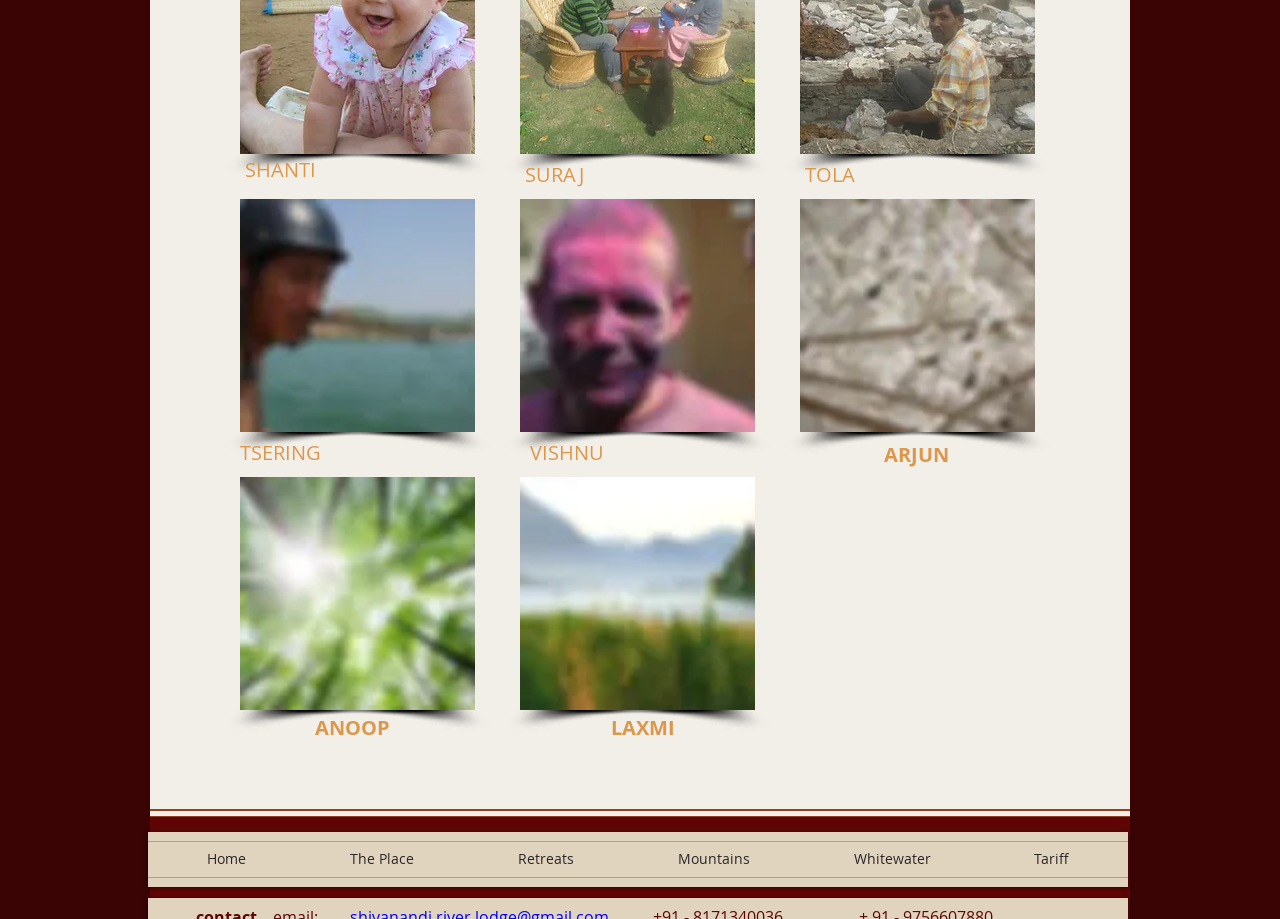Please determine the bounding box coordinates of the element to click in order to execute the following instruction: "Click on Arjun's image". The coordinates should be four float numbers between 0 and 1, specified as [left, top, right, bottom].

[0.625, 0.216, 0.809, 0.47]